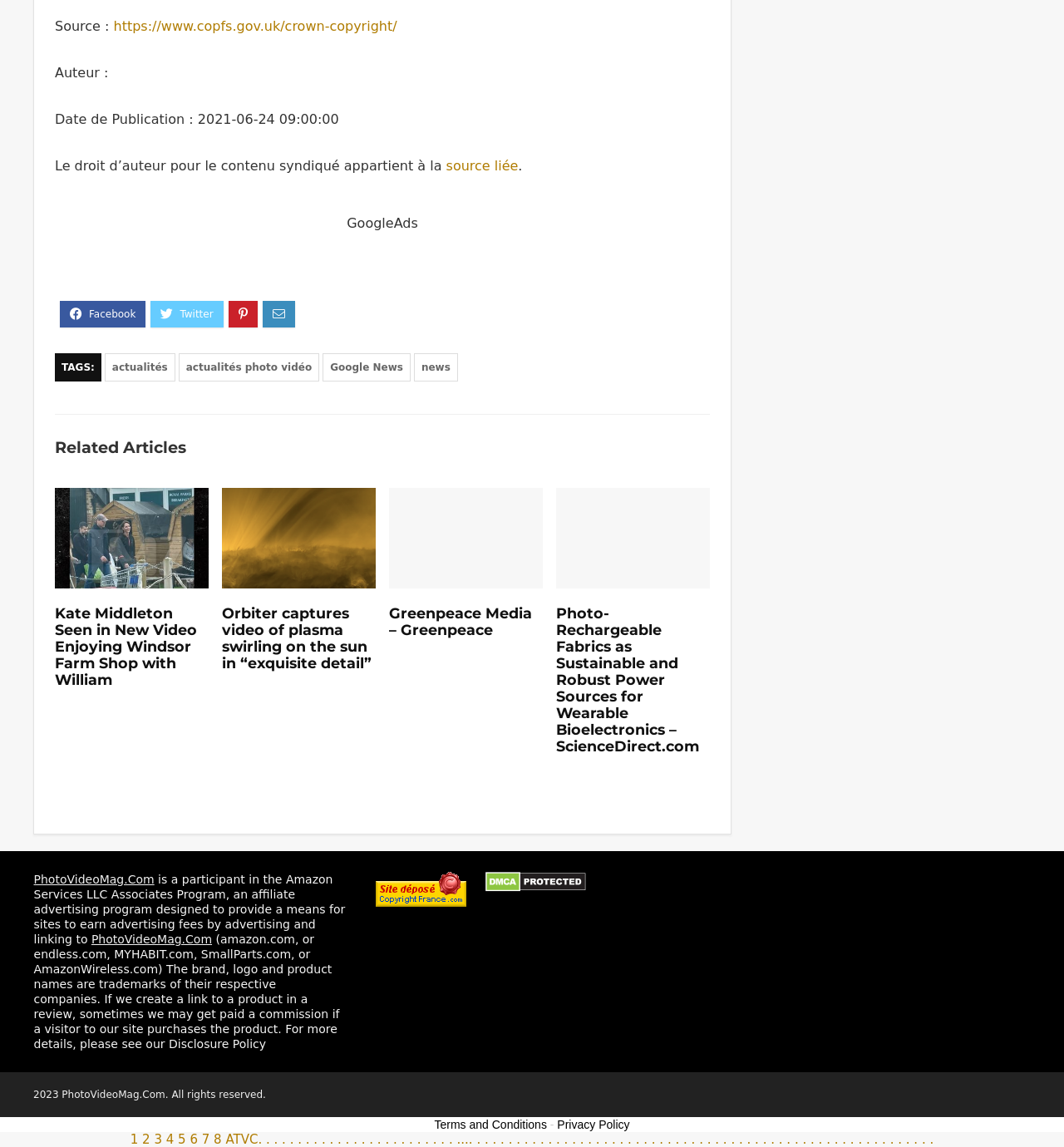Determine the bounding box coordinates of the UI element described by: "title="DMCA.com Protection Status"".

[0.456, 0.761, 0.551, 0.773]